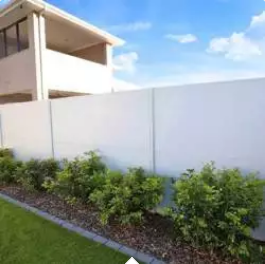What type of plants are in the foreground?
Can you provide a detailed and comprehensive answer to the question?

The caption describes the foreground as having a 'neatly arranged row of lush green shrubs' which adds a touch of nature to the overall aesthetic, implying that the plants in the foreground are shrubs.